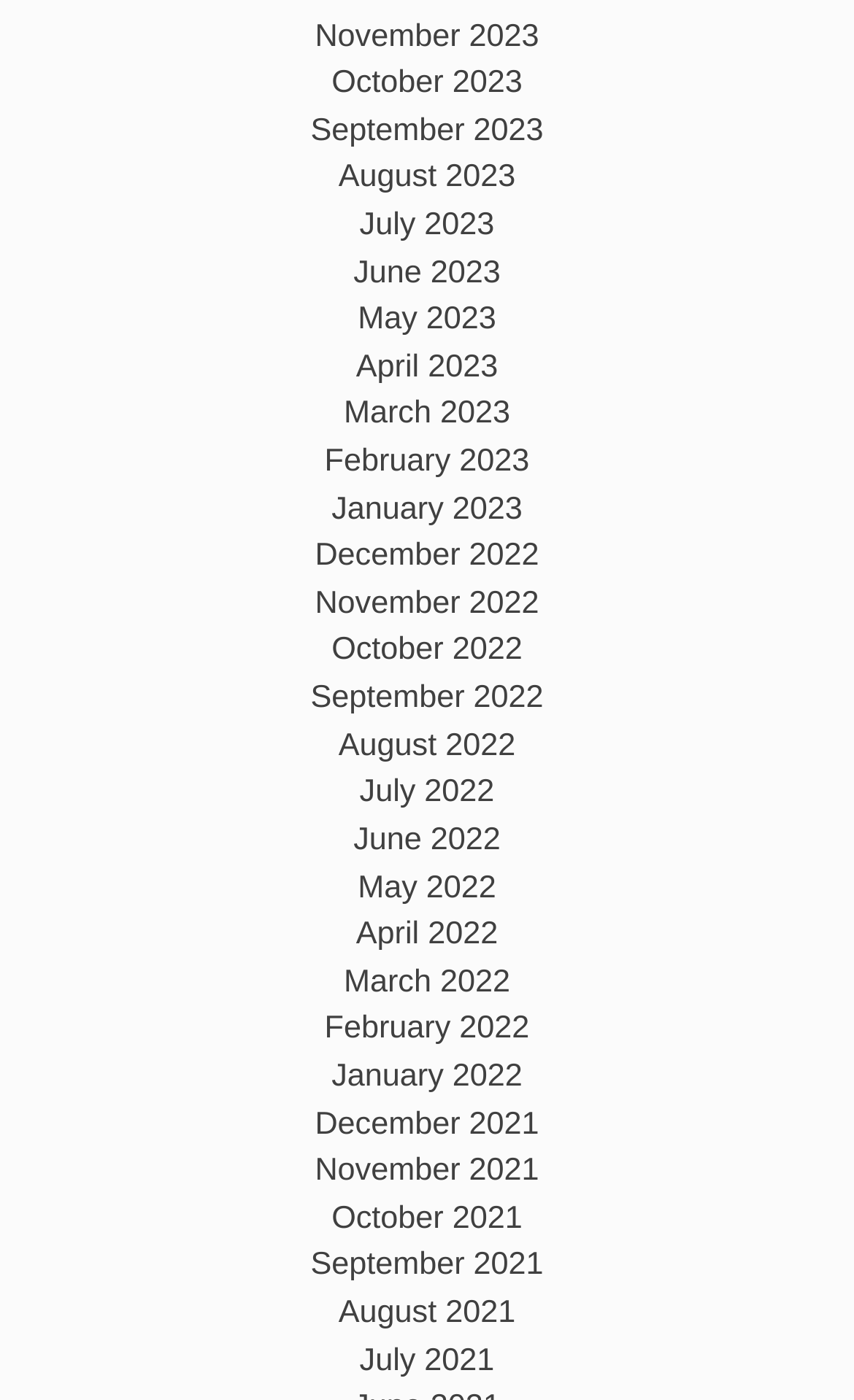Pinpoint the bounding box coordinates of the element to be clicked to execute the instruction: "View August 2021".

[0.396, 0.926, 0.604, 0.951]